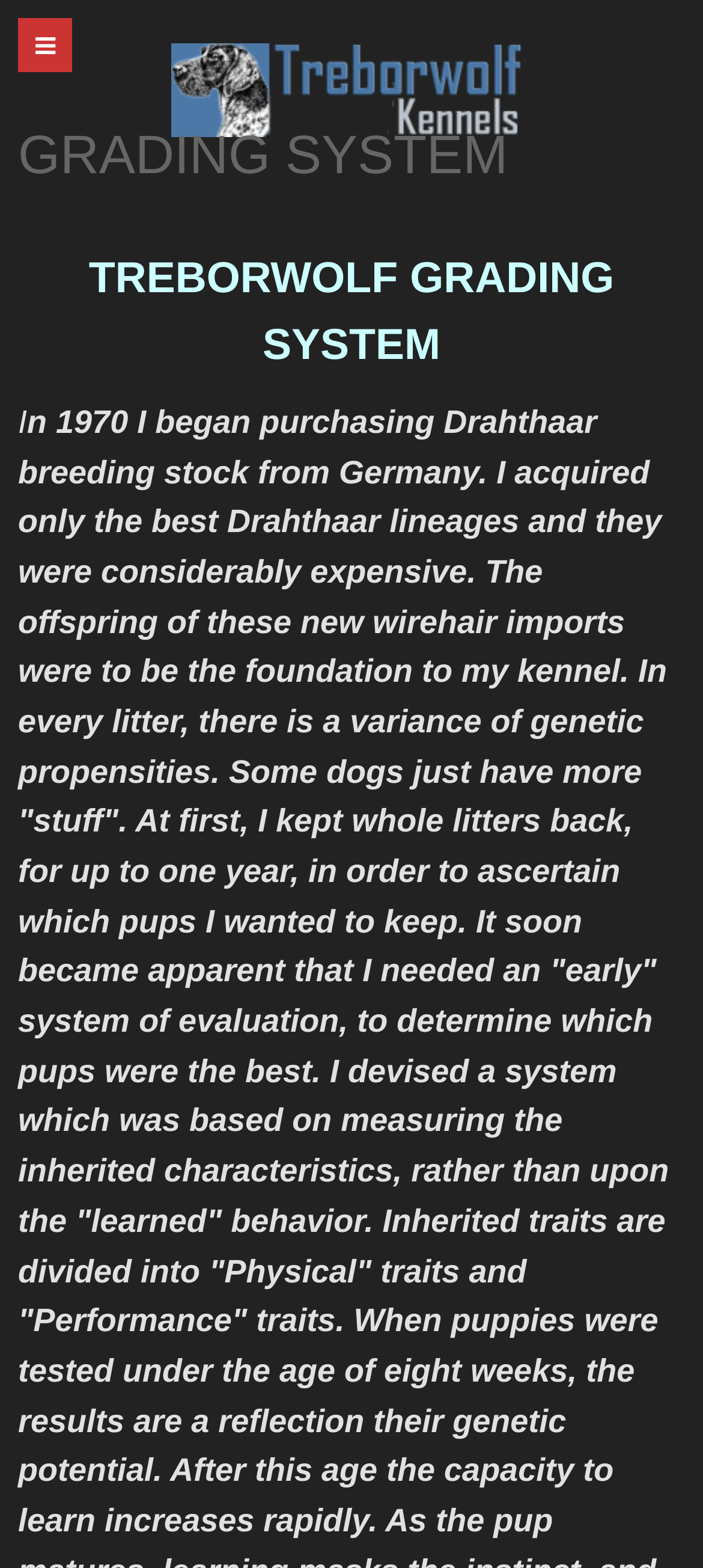Using floating point numbers between 0 and 1, provide the bounding box coordinates in the format (top-left x, top-left y, bottom-right x, bottom-right y). Locate the UI element described here: New Machine Design

None